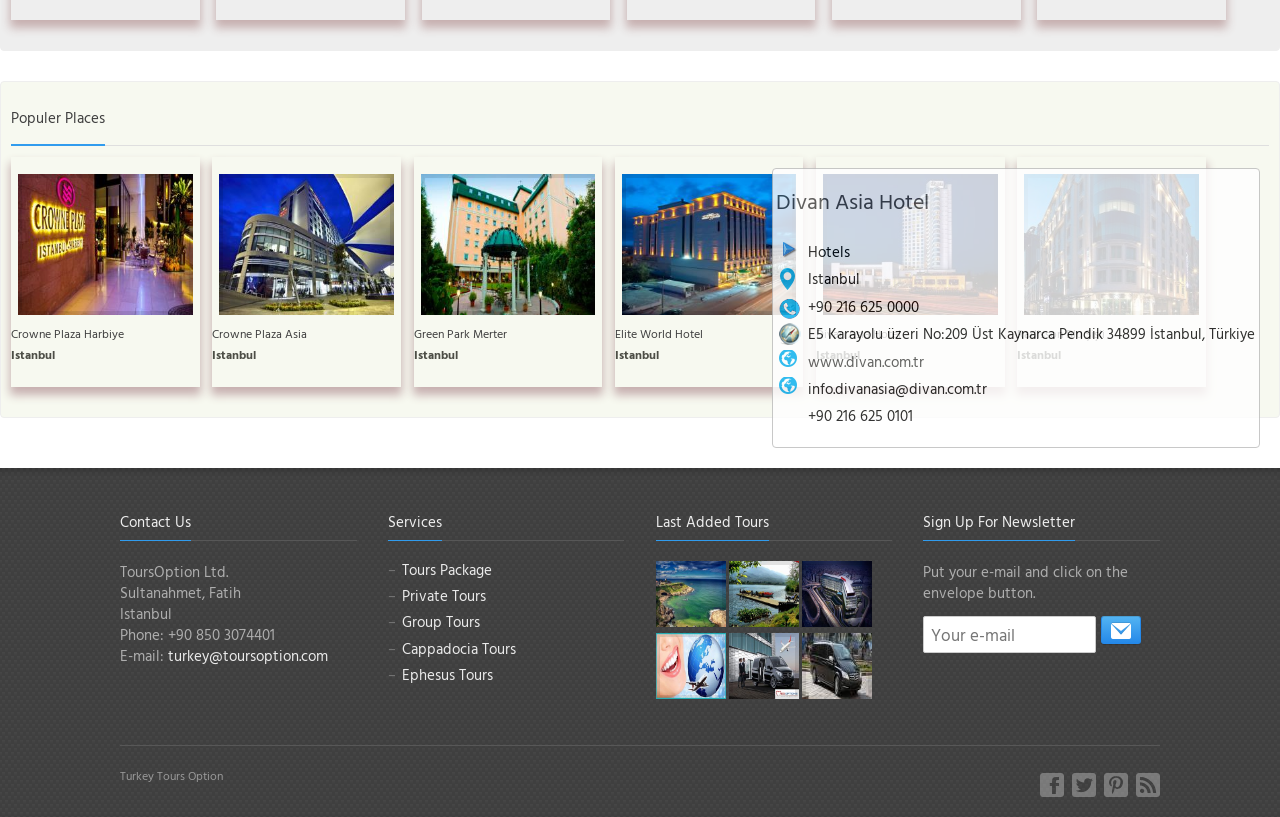Please identify the bounding box coordinates of the element that needs to be clicked to perform the following instruction: "Visit the 'Facebook' page".

[0.812, 0.946, 0.831, 0.975]